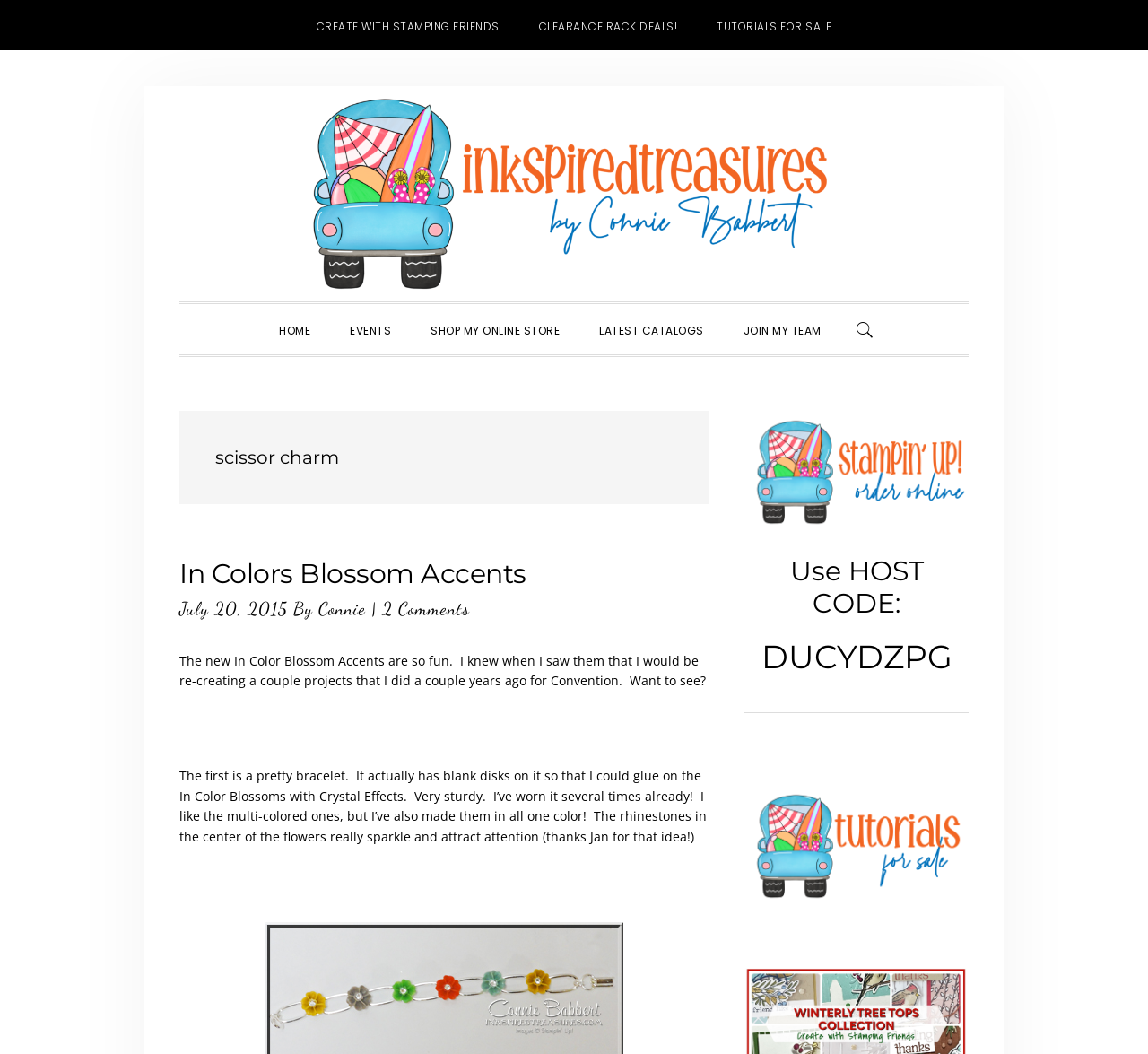What is the purpose of the 'SHOW SEARCH' button?
Based on the image, give a one-word or short phrase answer.

to show search